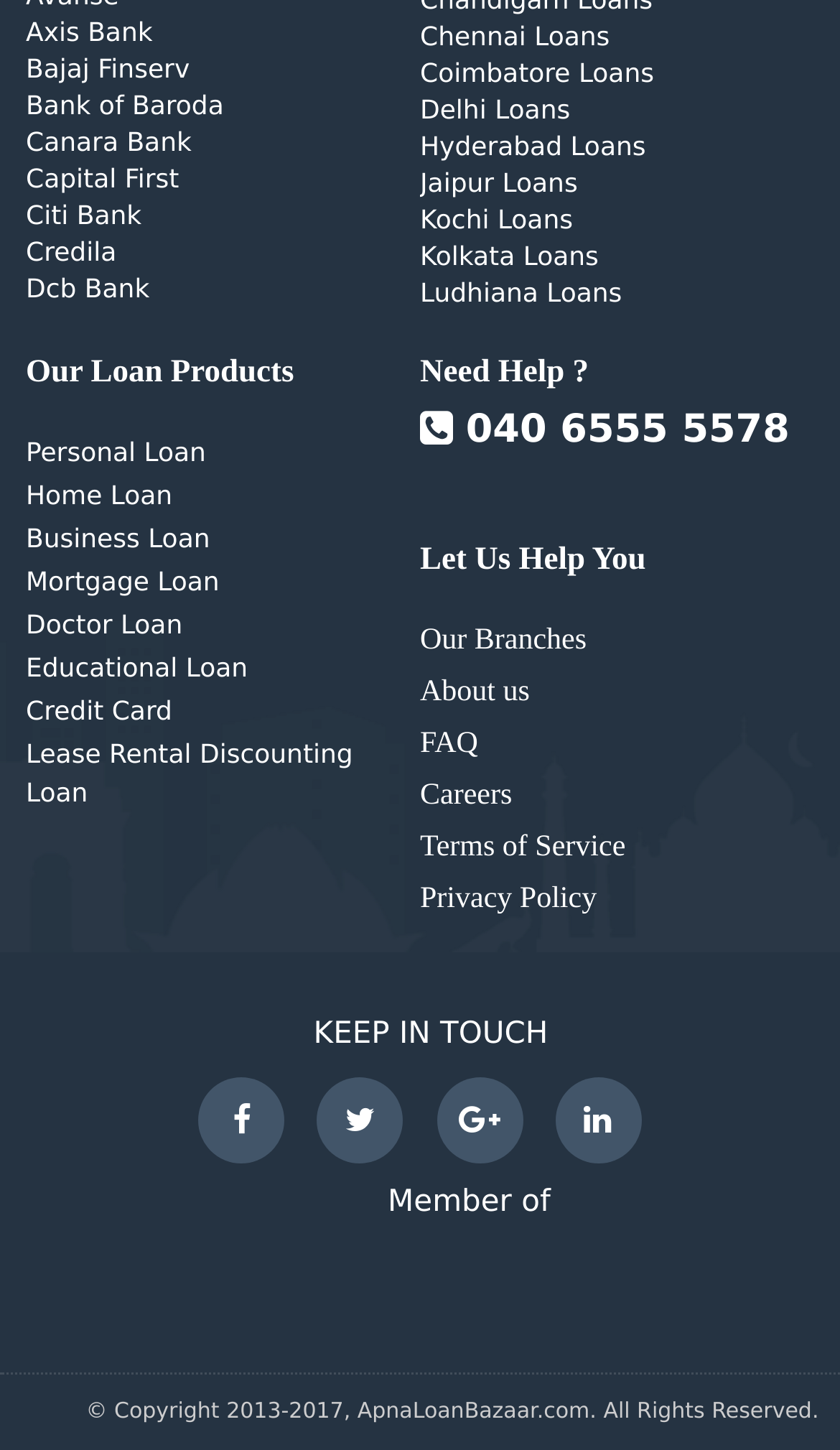Please provide a detailed answer to the question below based on the screenshot: 
How many cities are listed for loans?

I counted the number of headings with city names and 'Loans' in them, and there are 15 of them, each with a corresponding link.